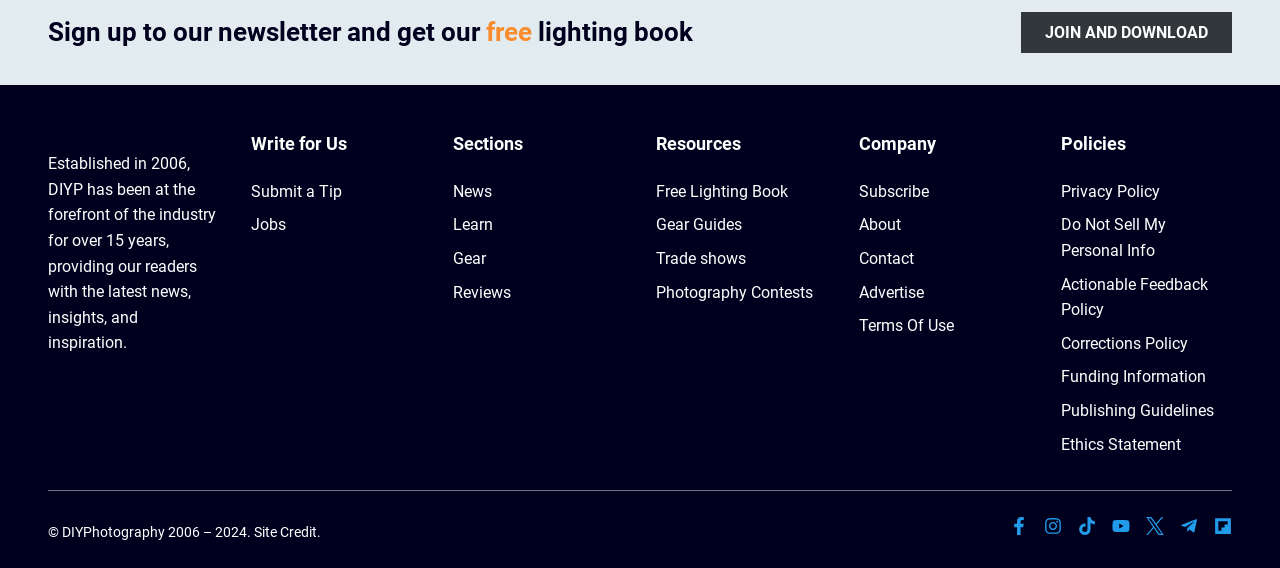Locate the UI element described by Publishing Guidelines in the provided webpage screenshot. Return the bounding box coordinates in the format (top-left x, top-left y, bottom-right x, bottom-right y), ensuring all values are between 0 and 1.

[0.829, 0.701, 0.949, 0.746]